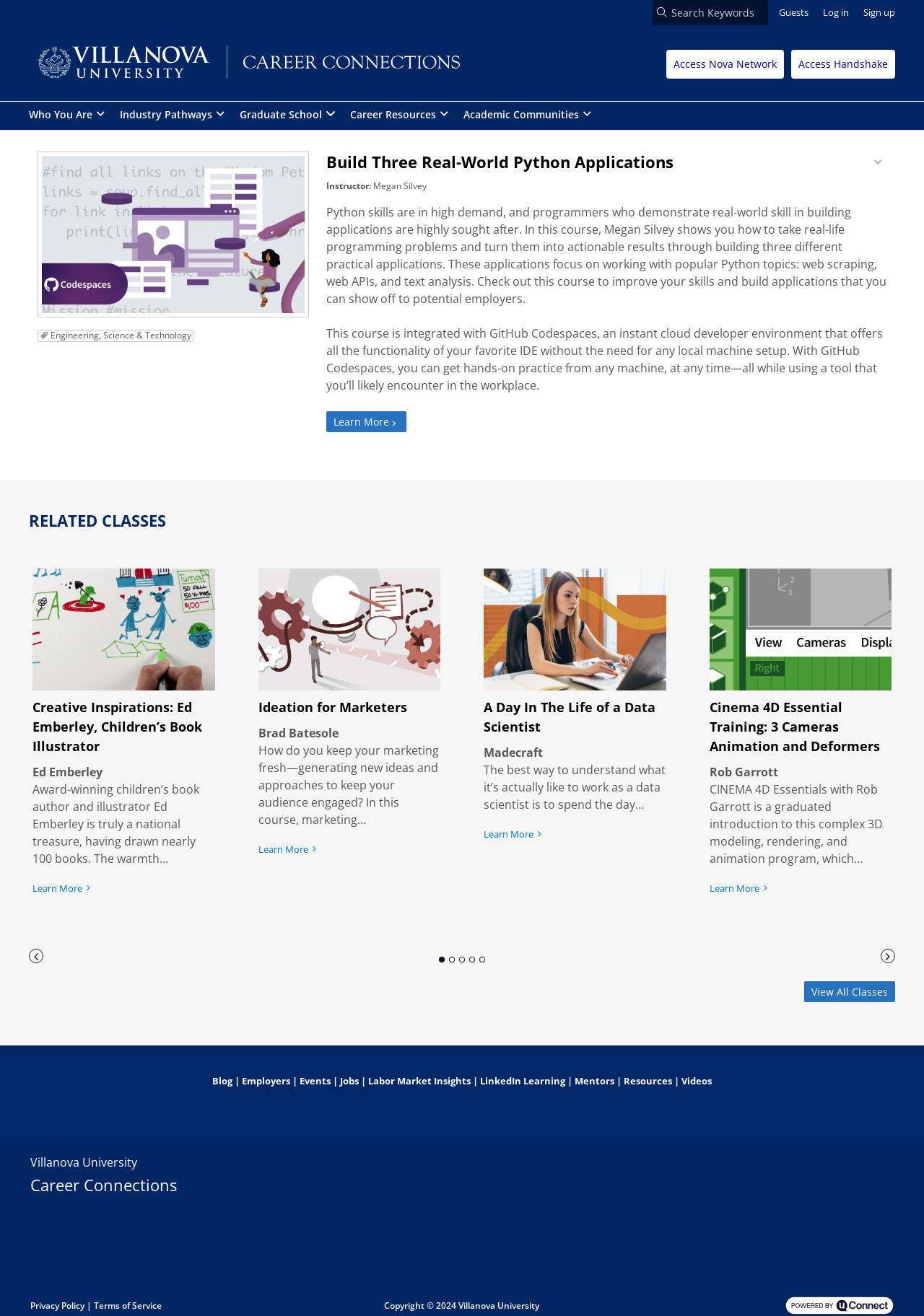Locate the UI element described as follows: "Who You Are". Return the bounding box coordinates as four float numbers between 0 and 1 in the order [left, top, right, bottom].

[0.023, 0.077, 0.122, 0.097]